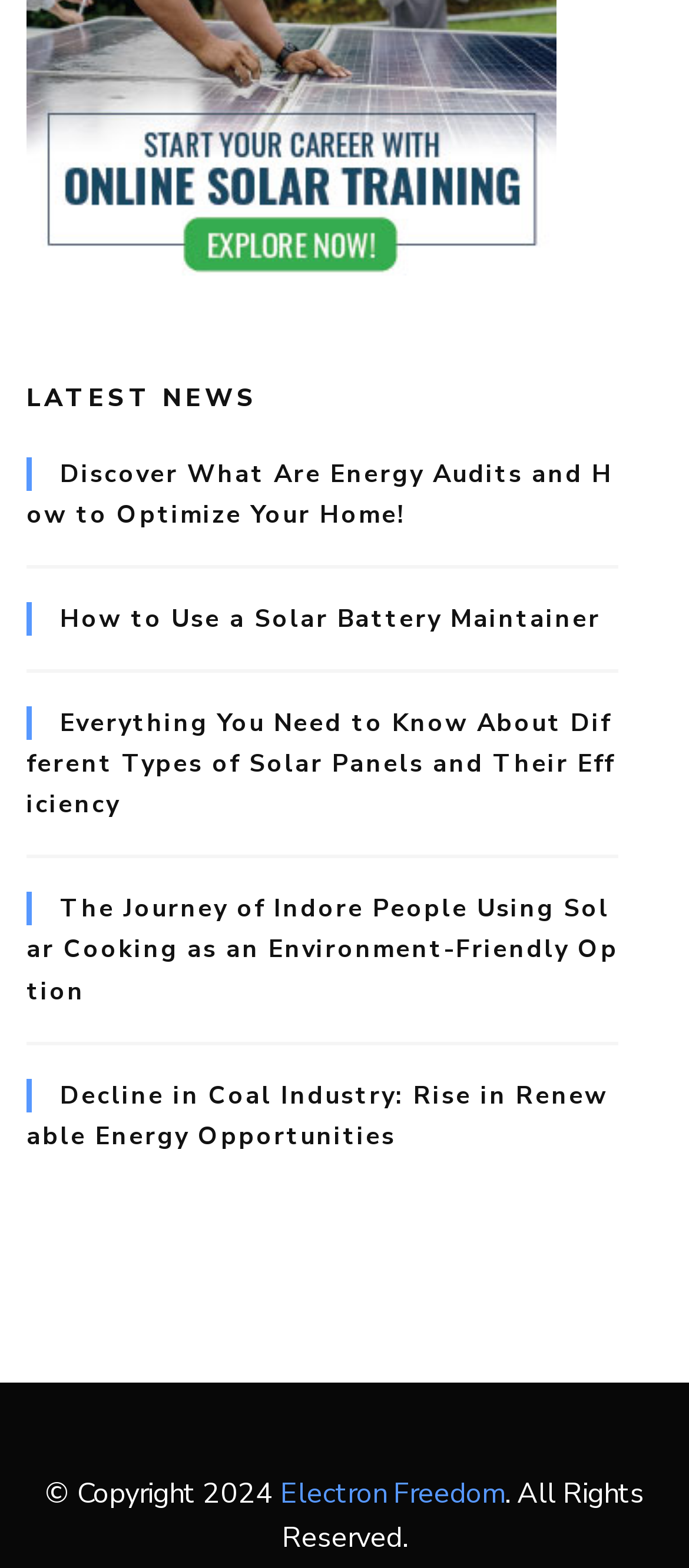What is the name of the website?
Using the image, provide a detailed and thorough answer to the question.

The name of the website is provided at the bottom of the webpage, next to the copyright information, as 'Electron Freedom'.